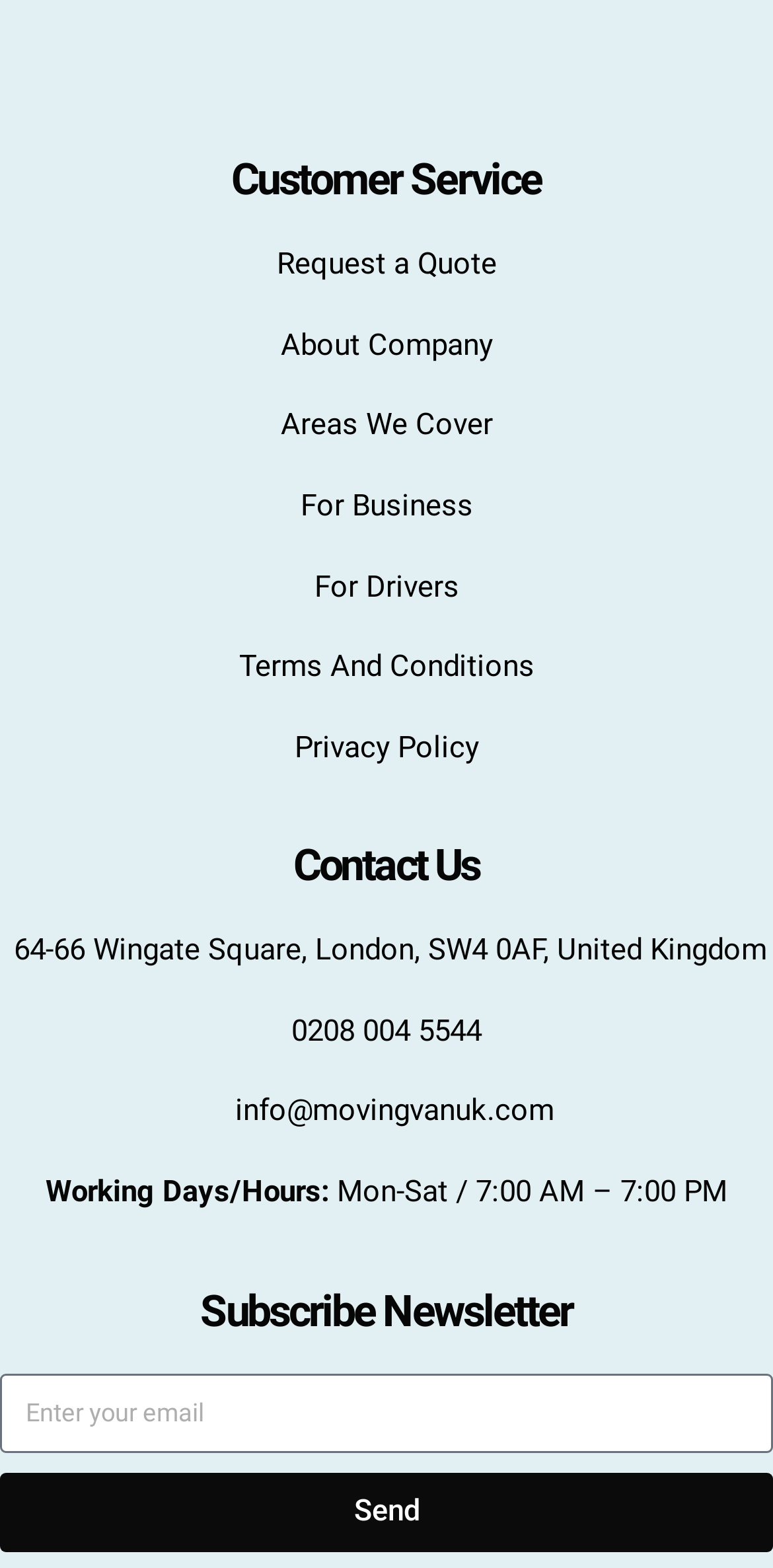Show the bounding box coordinates of the element that should be clicked to complete the task: "Subscribe to the newsletter".

[0.0, 0.822, 1.0, 0.85]